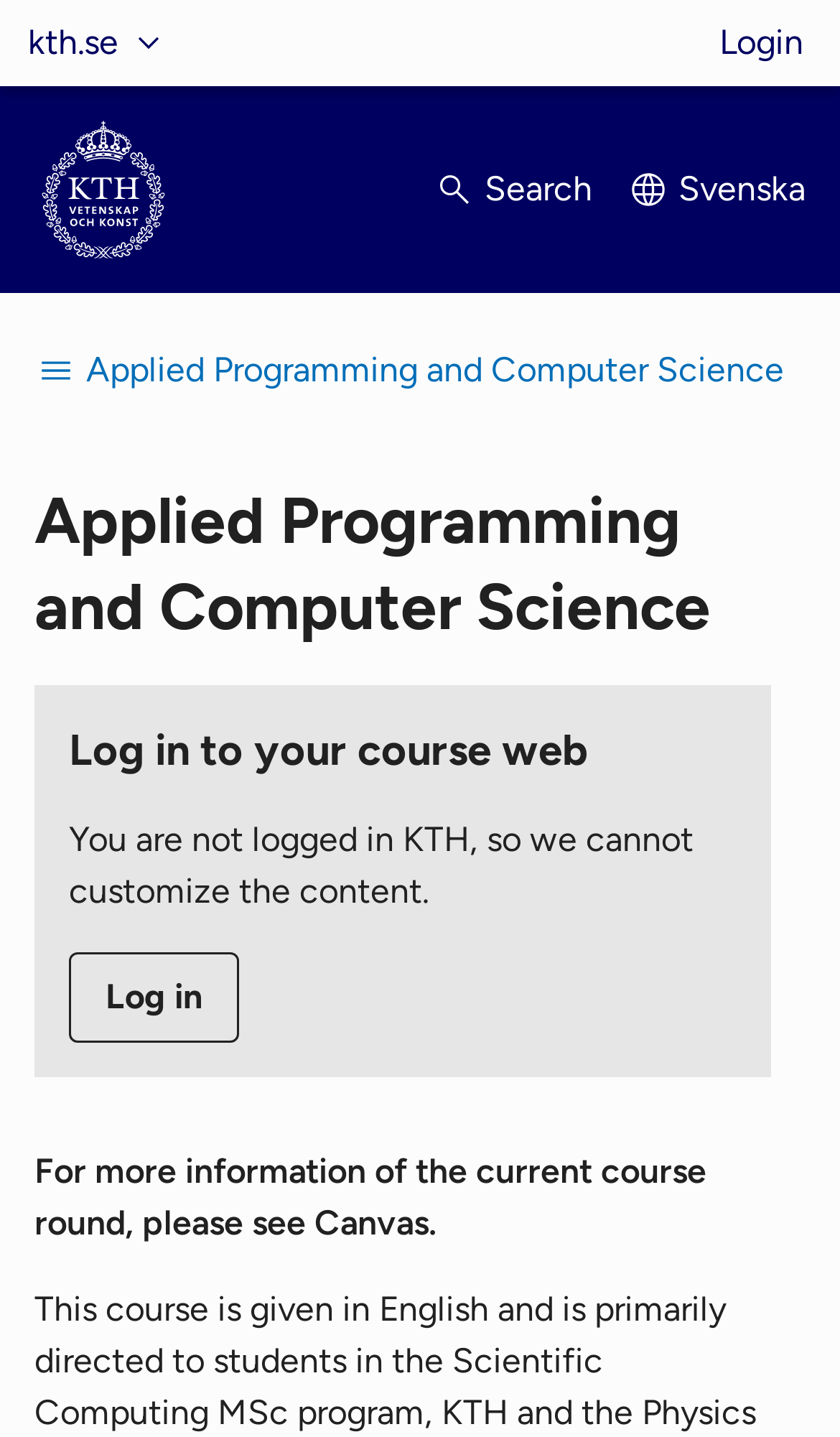By analyzing the image, answer the following question with a detailed response: What is the name of the course?

I determined the name of the course by looking at the navigation element with the text 'Applied Programming and Computer Science' which is likely to be the name of the course, and also confirmed by the heading element with the same text.